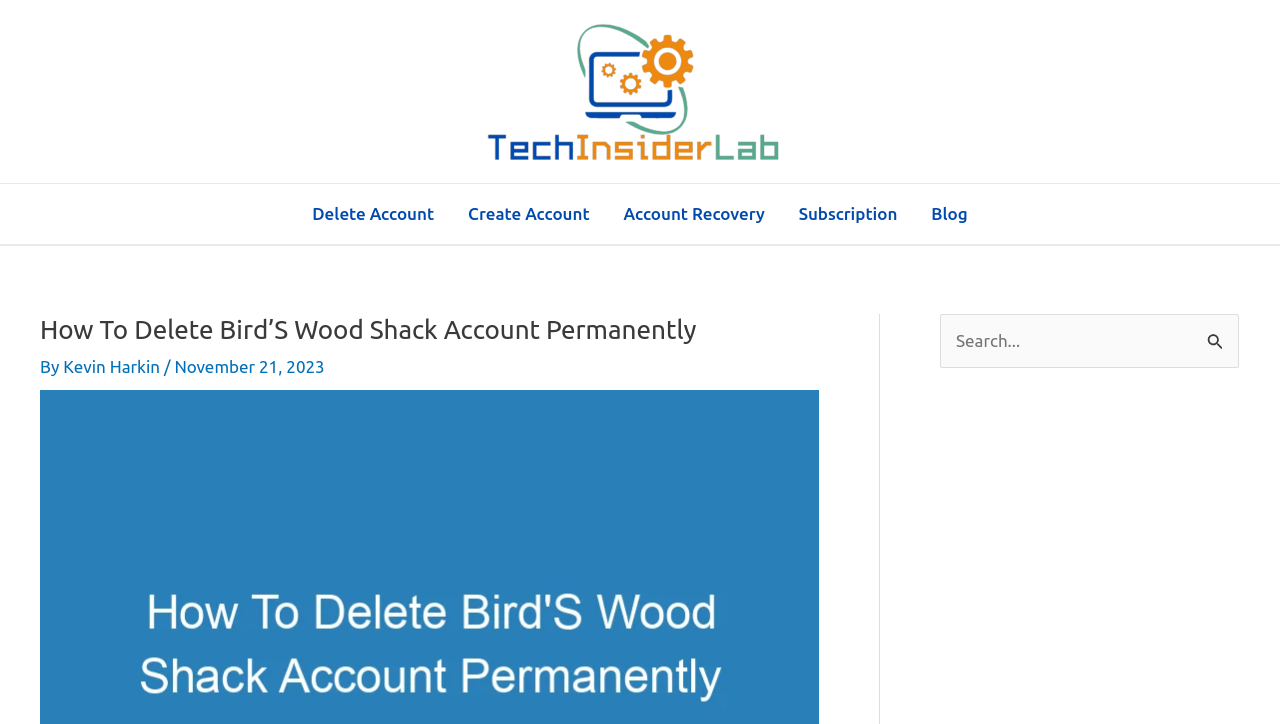What is the headline of the webpage?

How To Delete Bird’S Wood Shack Account Permanently